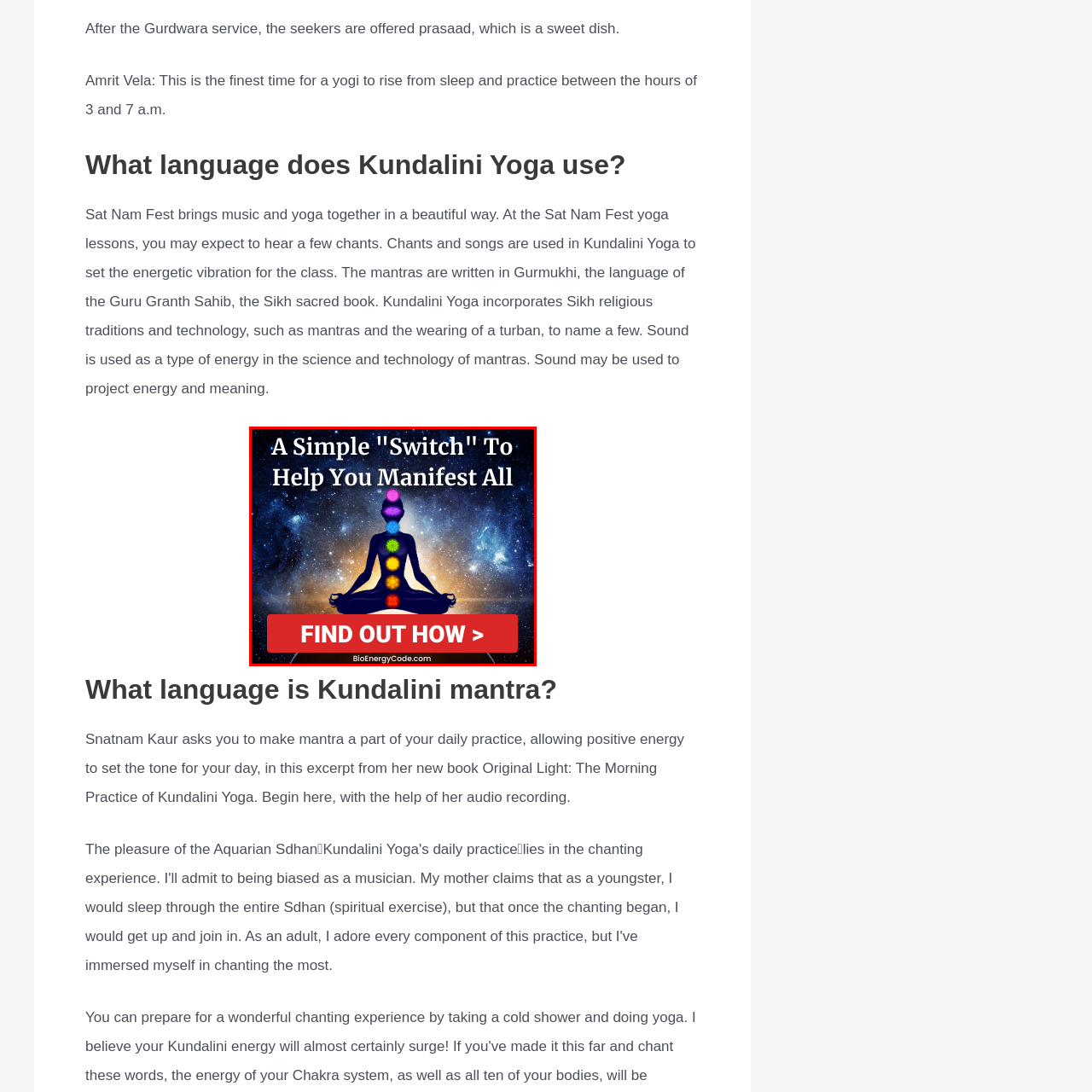Generate an elaborate caption for the image highlighted within the red boundary.

The image features a meditative figure silhouetted against a cosmic backdrop, symbolizing tranquility and spiritual awakening. The figure is adorned with colorful chakra symbols, each representing different energy centers corresponding to various aspects of physical and emotional well-being. The text overlay reads, "A Simple 'Switch' To Help You Manifest All," suggesting a transformative approach to harnessing personal energy for manifestation purposes. Below this, a prominent call-to-action button states "FIND OUT HOW," inviting viewers to explore further opportunities for personal growth and development through energy practices. This imagery resonates with themes of yoga, spirituality, and holistic living.